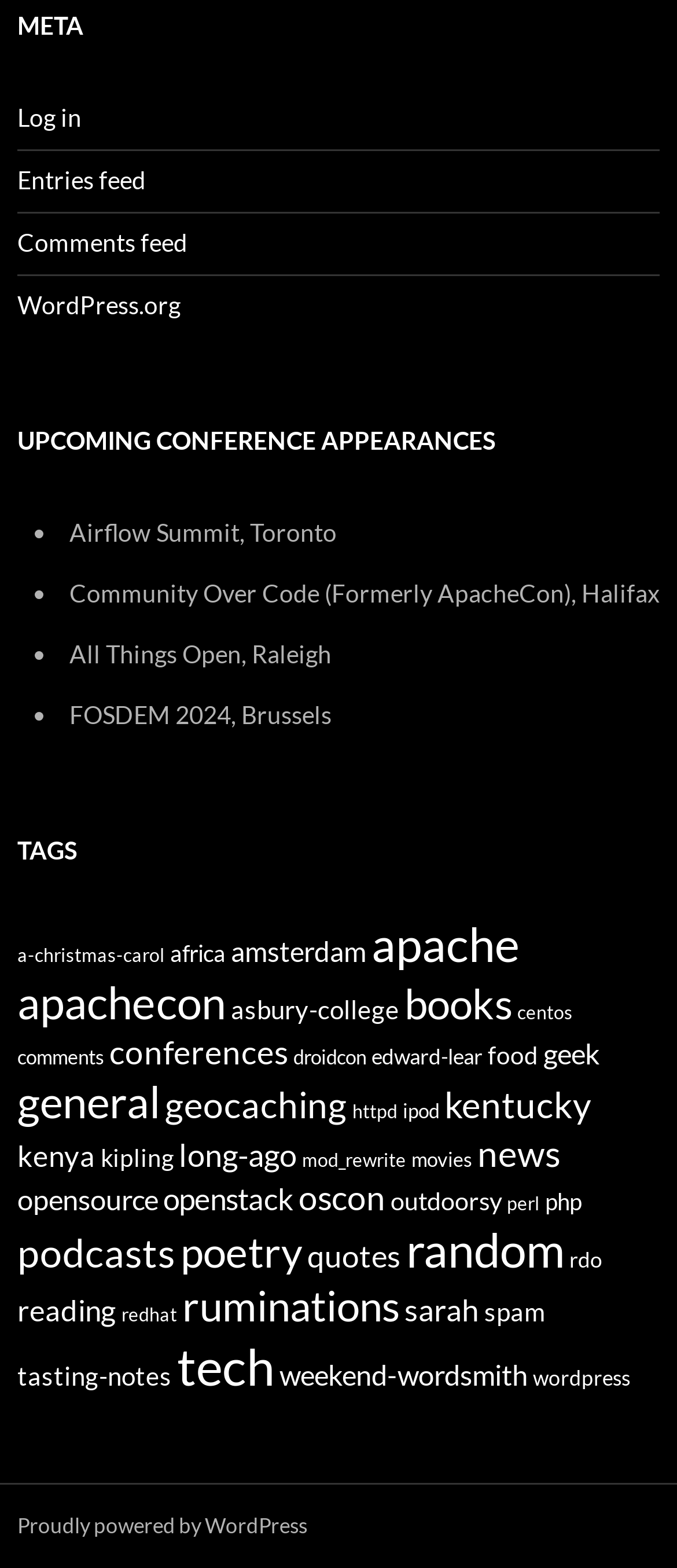Extract the bounding box of the UI element described as: "Proudly powered by WordPress".

[0.026, 0.964, 0.454, 0.981]